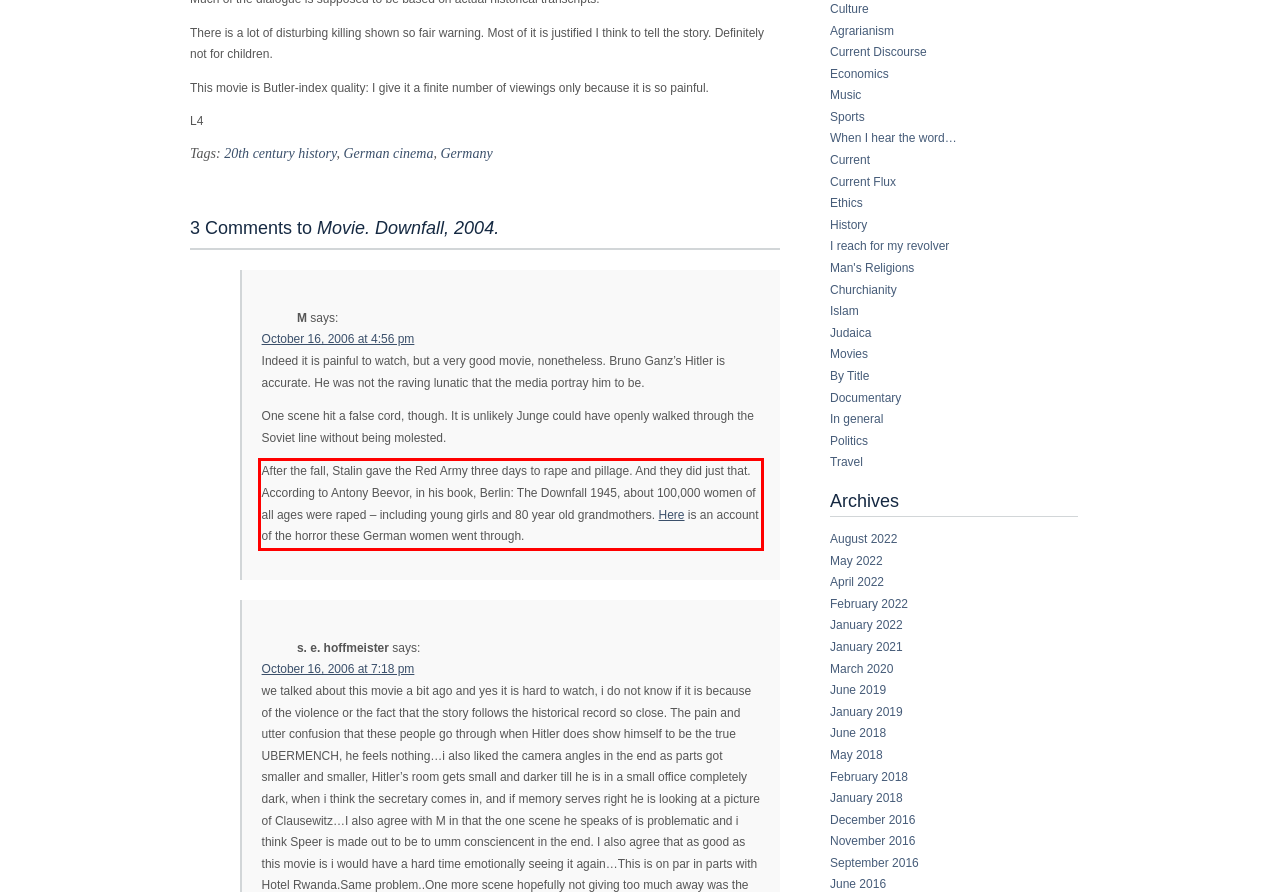Given a webpage screenshot, identify the text inside the red bounding box using OCR and extract it.

After the fall, Stalin gave the Red Army three days to rape and pillage. And they did just that. According to Antony Beevor, in his book, Berlin: The Downfall 1945, about 100,000 women of all ages were raped – including young girls and 80 year old grandmothers. Here is an account of the horror these German women went through.